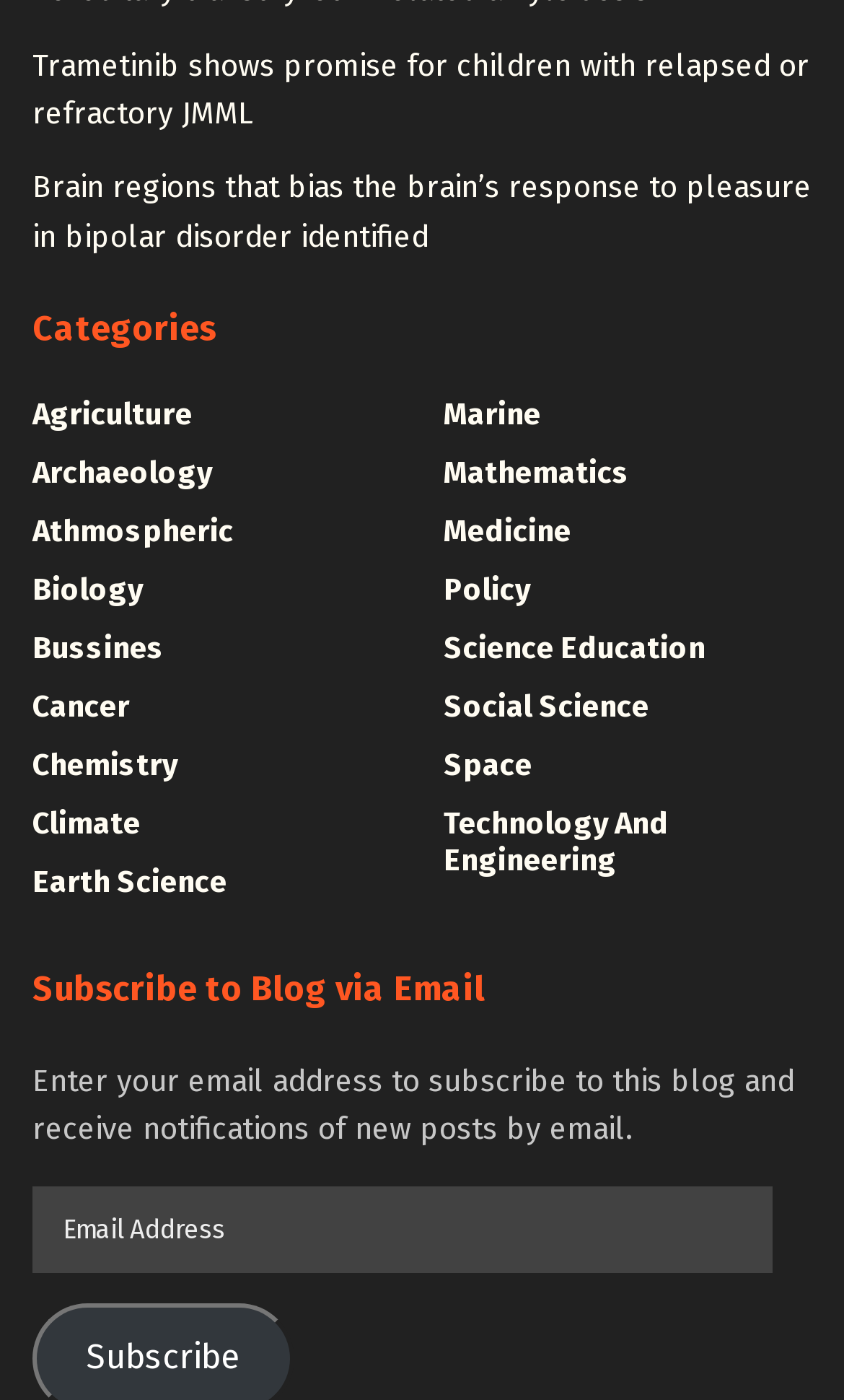What is the purpose of the textbox on this webpage?
Answer the question with a thorough and detailed explanation.

The webpage has a textbox labeled 'Email Address' which is required to subscribe to the blog via email. This suggests that the purpose of the textbox is to enter an email address to receive notifications of new posts by email.